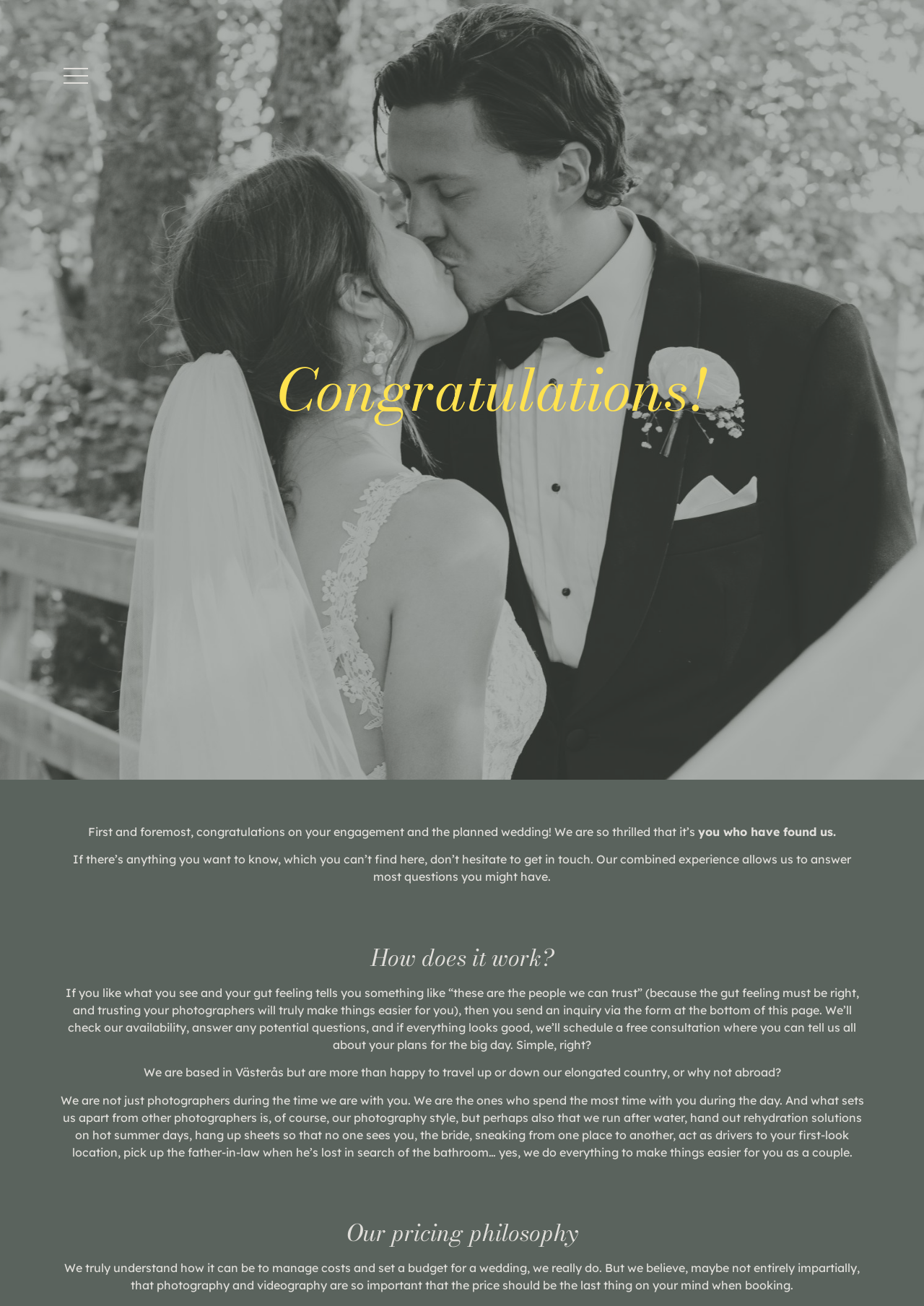Describe all the significant parts and information present on the webpage.

This webpage appears to be a wedding photography service provider's website, specifically a page about their prices. At the top, there is a checkbox, likely for newsletter subscription or similar purposes. Below it, a prominent heading "Congratulations!" is displayed, followed by a warm and welcoming message congratulating the visitor on their engagement and upcoming wedding.

The main content of the page is divided into sections, each with its own heading. The first section, "How does it work?", explains the process of inquiring about and booking their services. This section is positioned in the middle of the page and takes up a significant amount of space. The text describes the steps involved, from sending an inquiry to scheduling a free consultation.

Below this section, there is a paragraph about the photographers' willingness to travel for weddings, not only within their base location in Västerås but also to other parts of the country or even abroad.

The next section, which takes up a considerable amount of space, highlights the photographers' unique approach and services. They emphasize that they are not just photographers but also provide additional support to make the wedding day easier for the couple.

Finally, at the bottom of the page, there is a section titled "Our pricing philosophy", which discusses the importance of photography and videography in a wedding and how the price should not be the primary concern when booking their services.